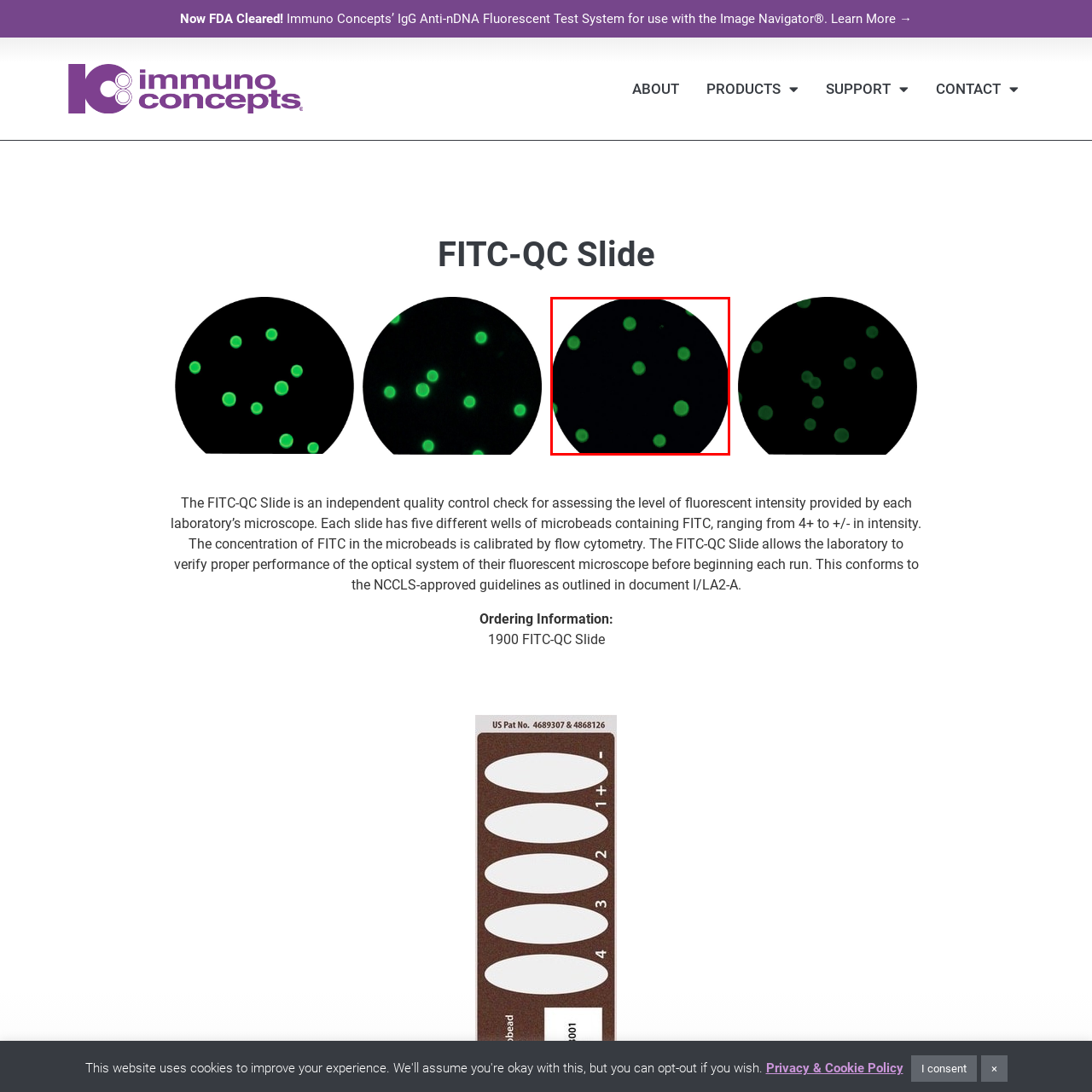Describe in detail the contents of the image highlighted within the red box.

This image depicts a microscopic view of a FITC-QC Slide, showcasing several distinct green microbeads against a dark background. The microbeads vary in size and are calibrated to different fluorescent intensities, specifically designed to facilitate quality control checks in laboratory settings. Each bead represents different levels of fluorescence, allowing technicians to assess the performance of their fluorescent microscope systems effectively before conducting analyses. This method adheres to established guidelines, ensuring reliable and accurate results in scientific evaluations.